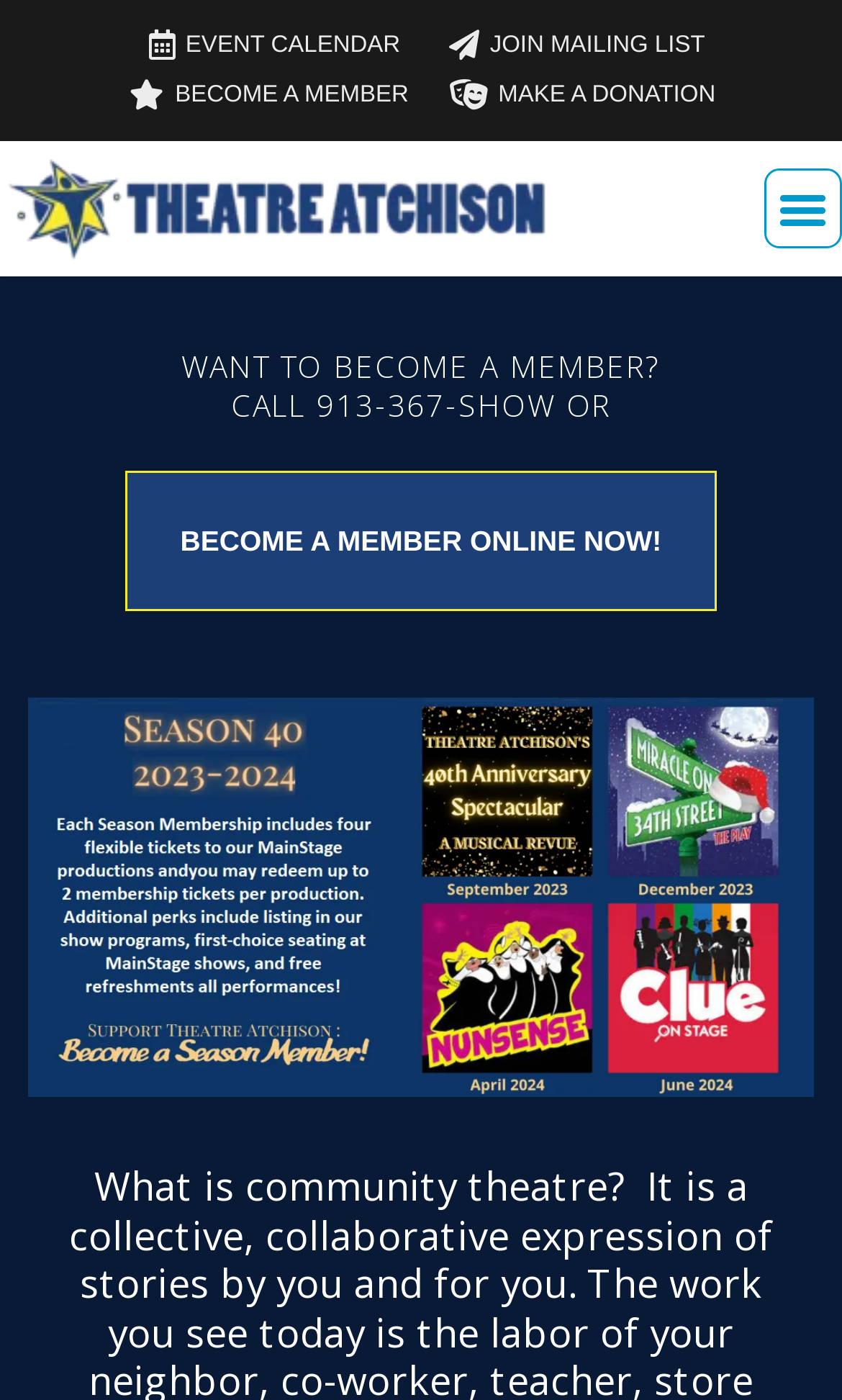Determine the bounding box coordinates for the UI element matching this description: "Menu".

[0.906, 0.121, 1.0, 0.177]